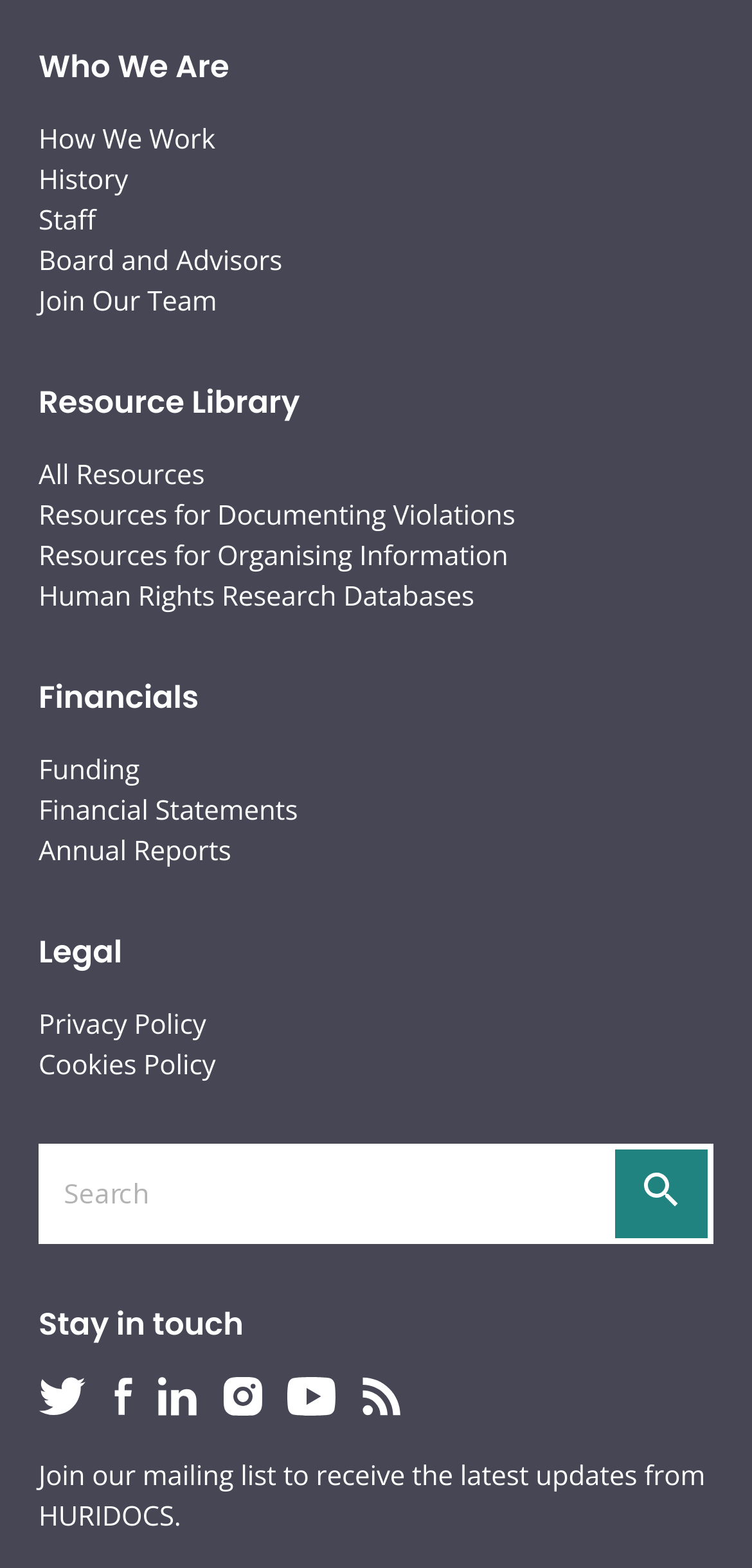Please specify the bounding box coordinates of the clickable region to carry out the following instruction: "View 'Resources for Documenting Violations'". The coordinates should be four float numbers between 0 and 1, in the format [left, top, right, bottom].

[0.051, 0.318, 0.685, 0.344]